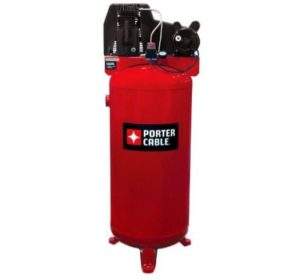Please answer the following question using a single word or phrase: 
What is the material of the crankcase?

Cast iron